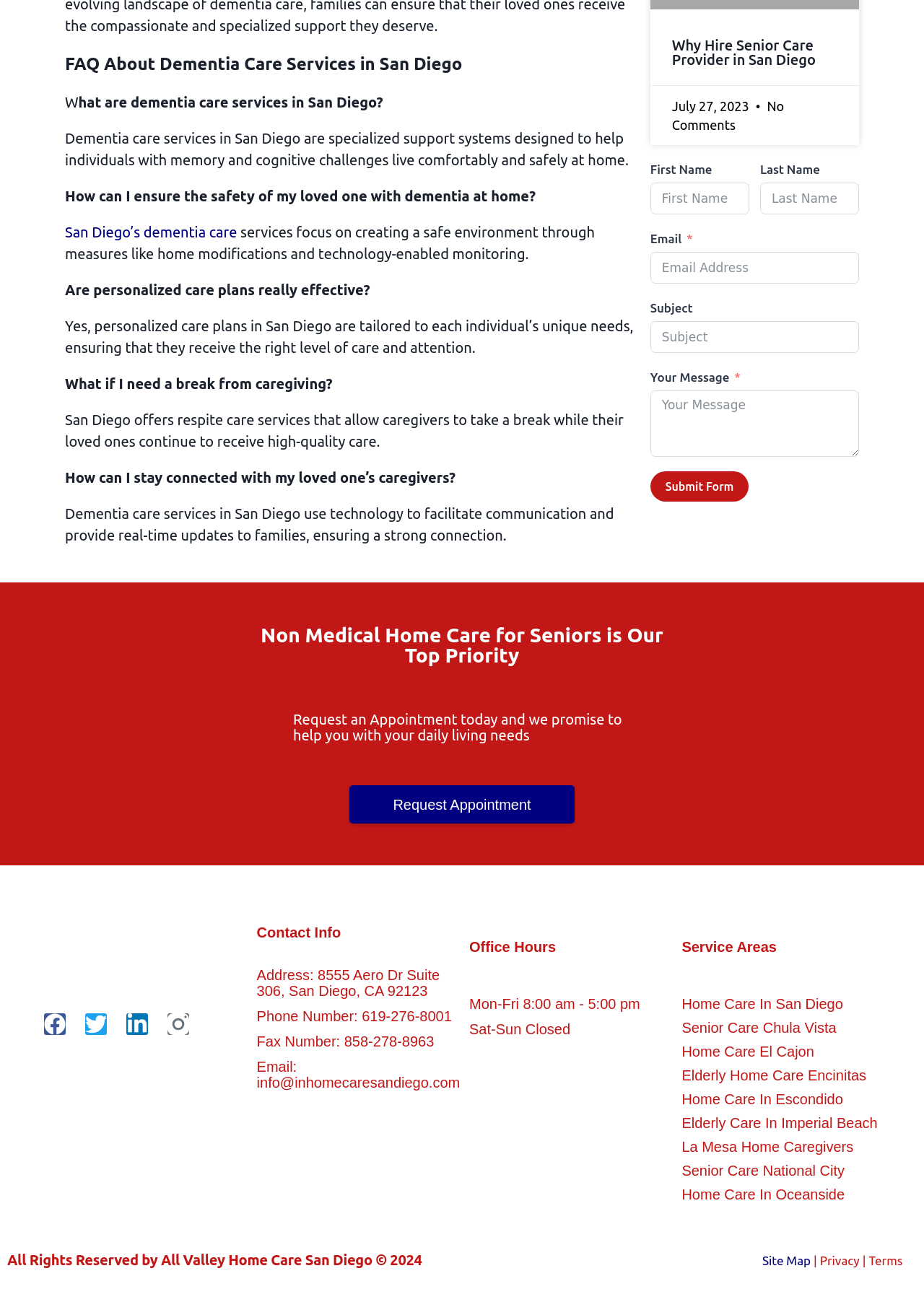Based on the image, please elaborate on the answer to the following question:
What type of care services are offered?

The webpage mentions 'Dementia Care Services in San Diego' and provides information about the services, including creating a safe environment, personalized care plans, and respite care, indicating that the primary focus is on dementia care services.